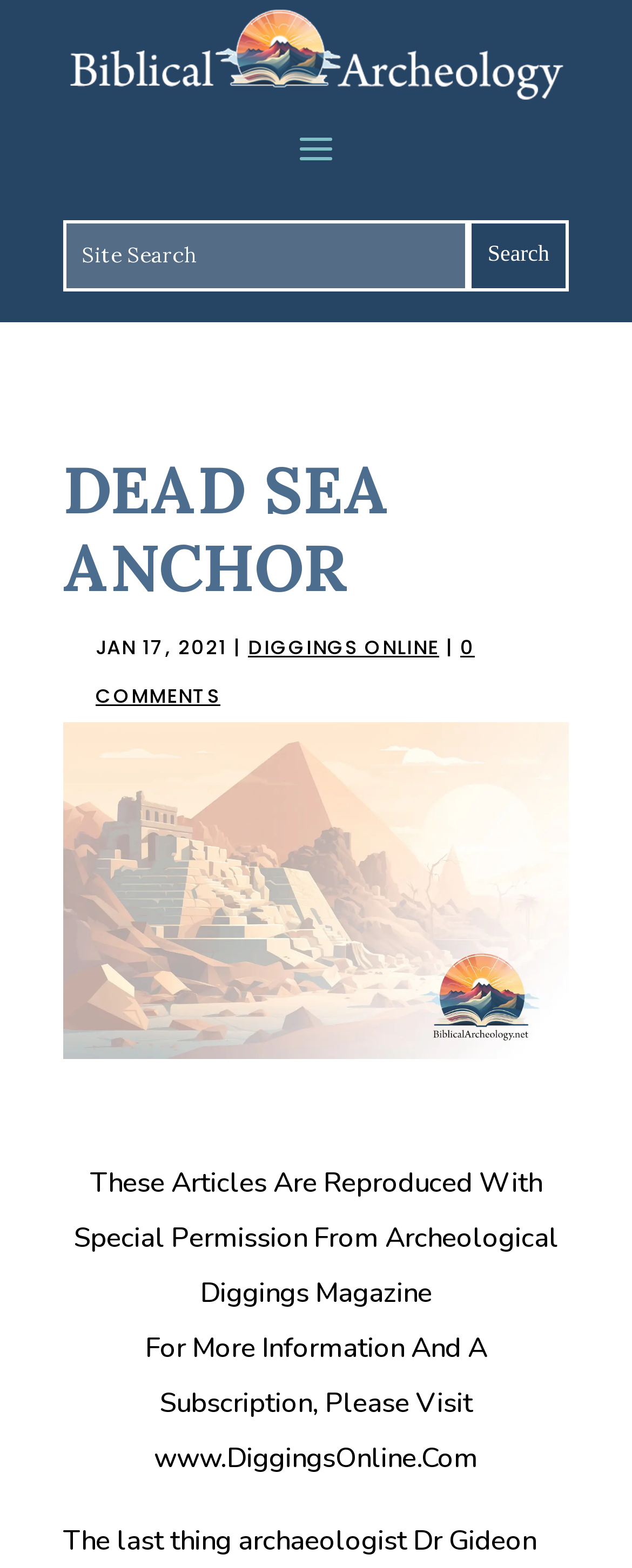What is the name of the magazine mentioned?
Please provide a detailed and comprehensive answer to the question.

The name of the magazine is mentioned in the text 'These Articles Are Reproduced With Special Permission From Archeological Diggings Magazine' which is located below the image on the webpage.